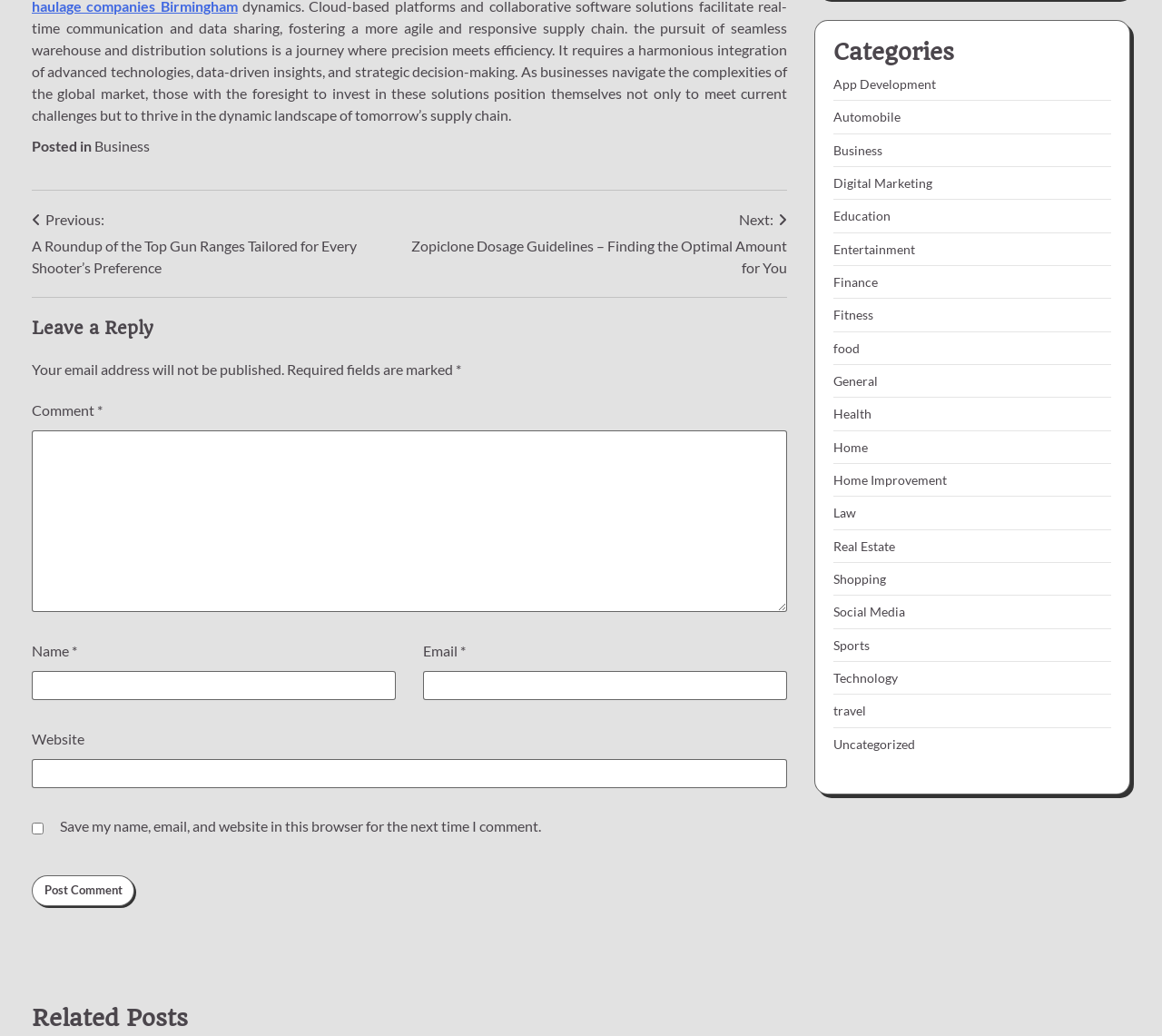Locate the bounding box of the UI element defined by this description: "parent_node: Website name="url"". The coordinates should be given as four float numbers between 0 and 1, formatted as [left, top, right, bottom].

[0.027, 0.733, 0.677, 0.761]